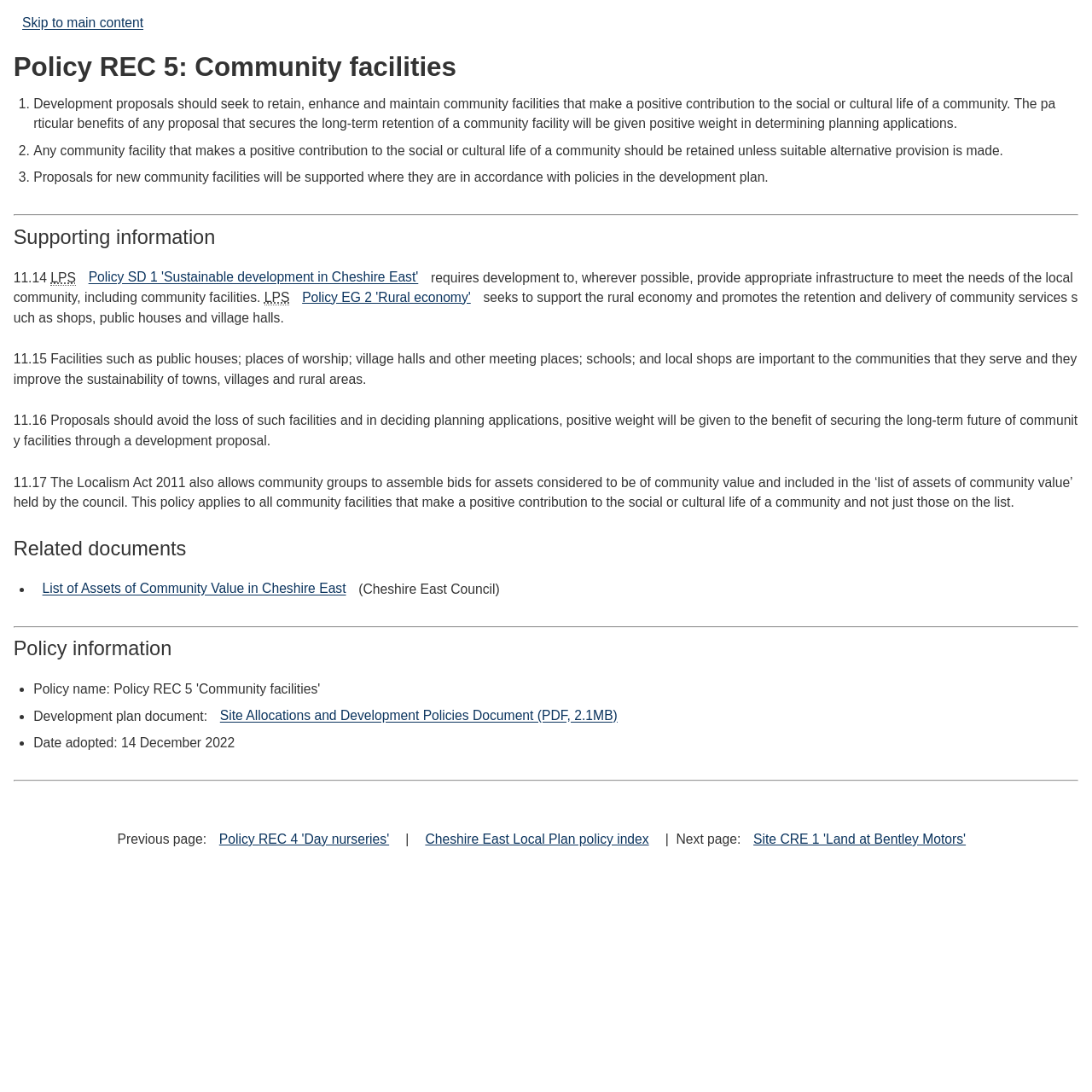What is required for development proposals?
Based on the image, answer the question in a detailed manner.

According to the webpage, development proposals should, wherever possible, provide appropriate infrastructure to meet the needs of the local community, including community facilities, as stated in Policy SD 1 'Sustainable development in Cheshire East'.